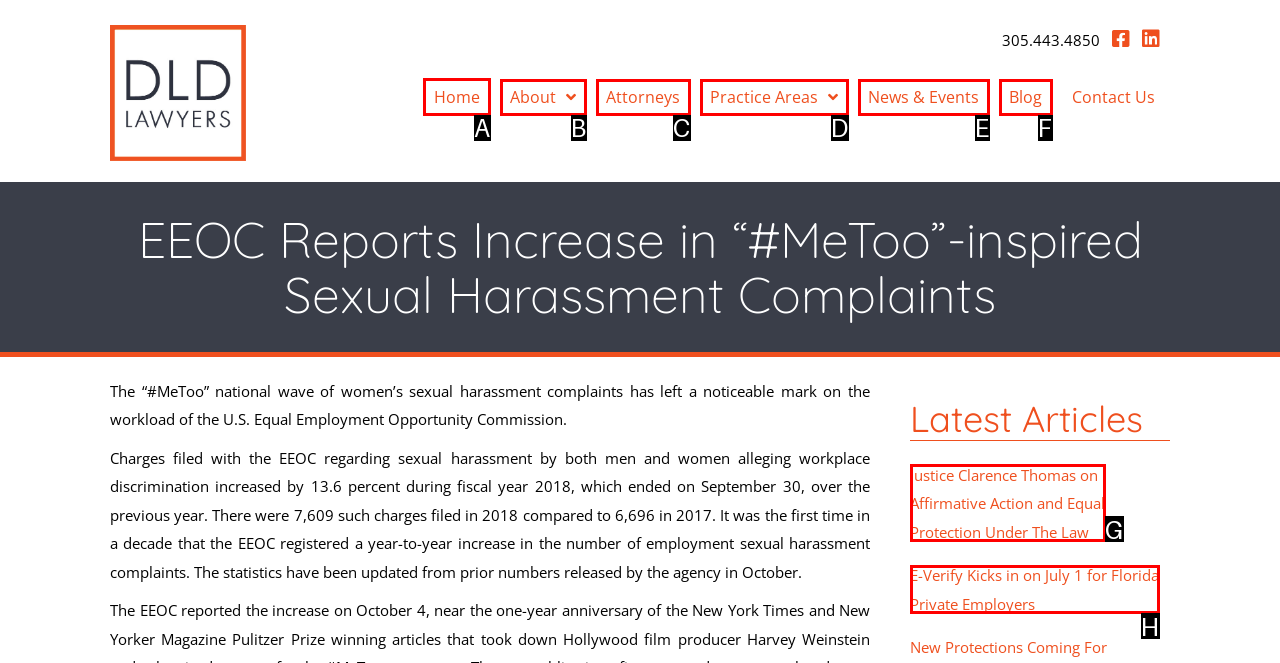Determine which HTML element to click to execute the following task: Go to the home page Answer with the letter of the selected option.

A